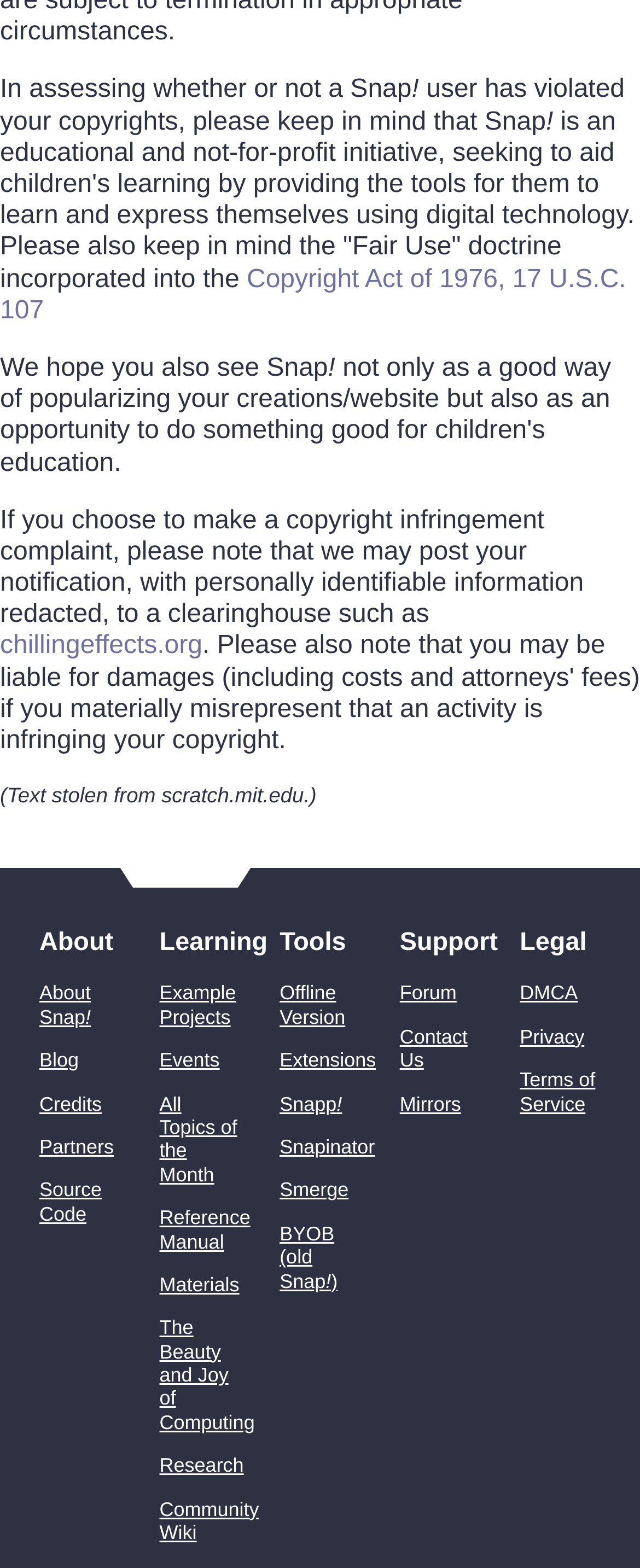Provide a brief response using a word or short phrase to this question:
What is the purpose of Snap!

Educational and not-for-profit initiative